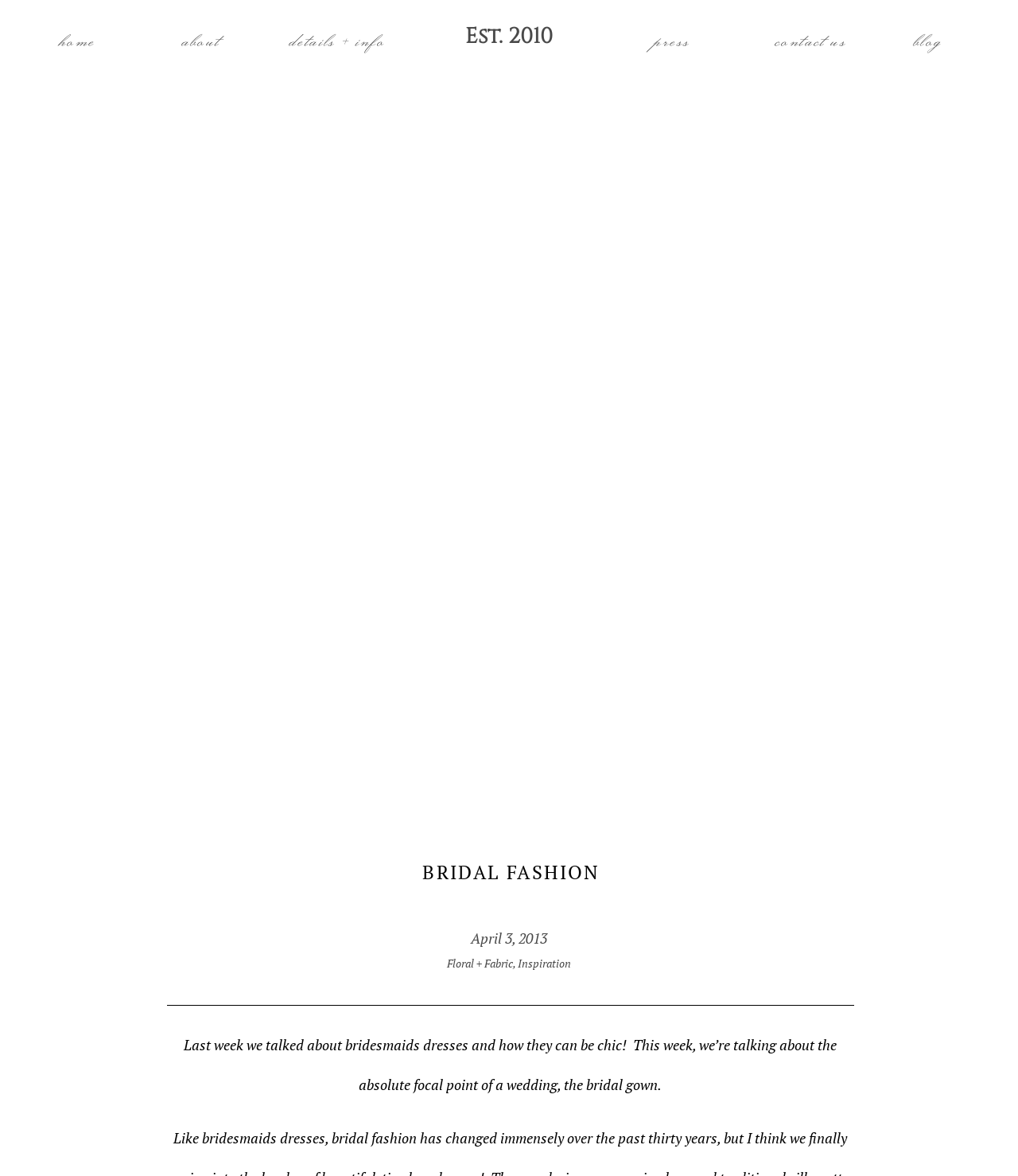Identify the bounding box coordinates of the clickable region necessary to fulfill the following instruction: "contact the company". The bounding box coordinates should be four float numbers between 0 and 1, i.e., [left, top, right, bottom].

[0.762, 0.025, 0.868, 0.04]